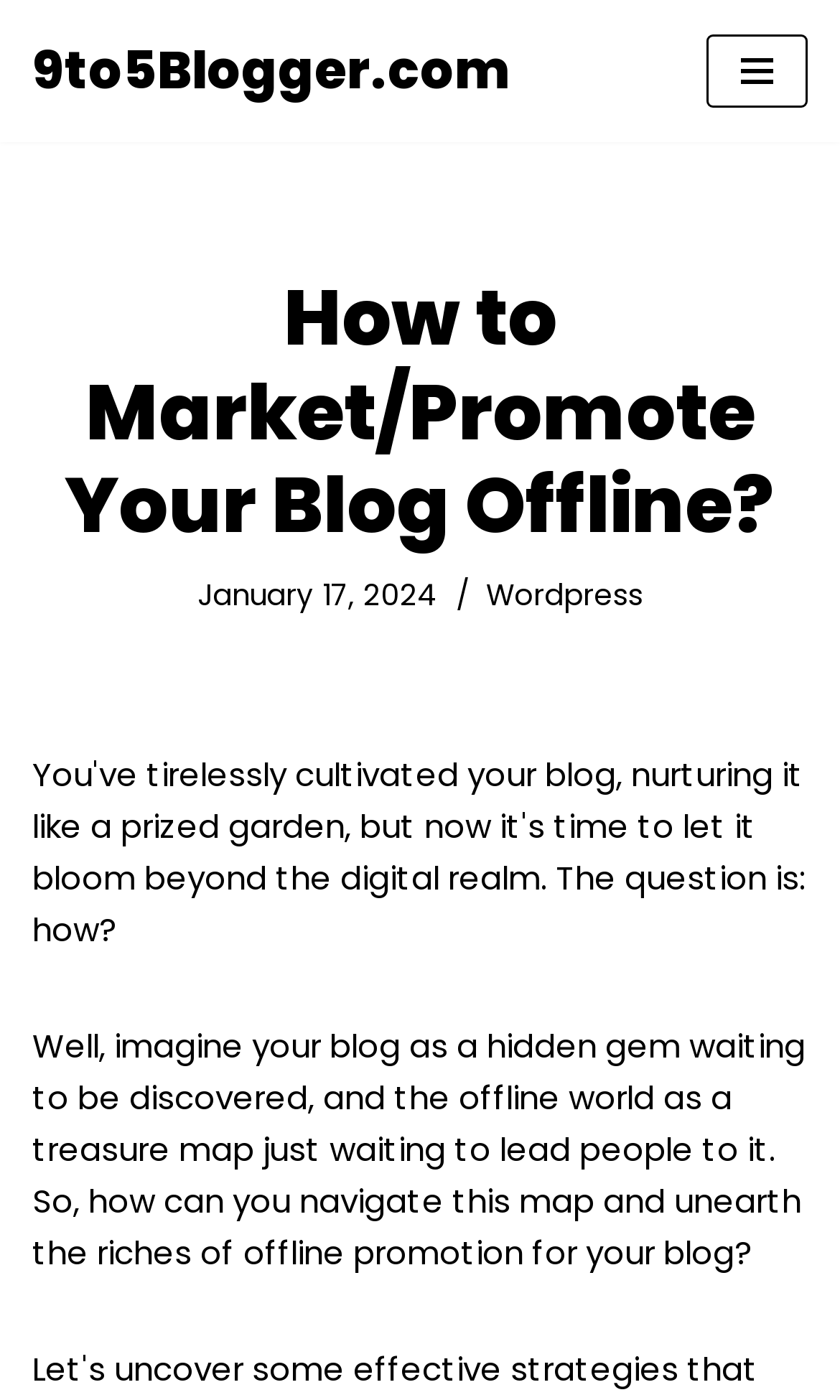Provide a one-word or short-phrase response to the question:
What is the website mentioned in the webpage?

Wordpress